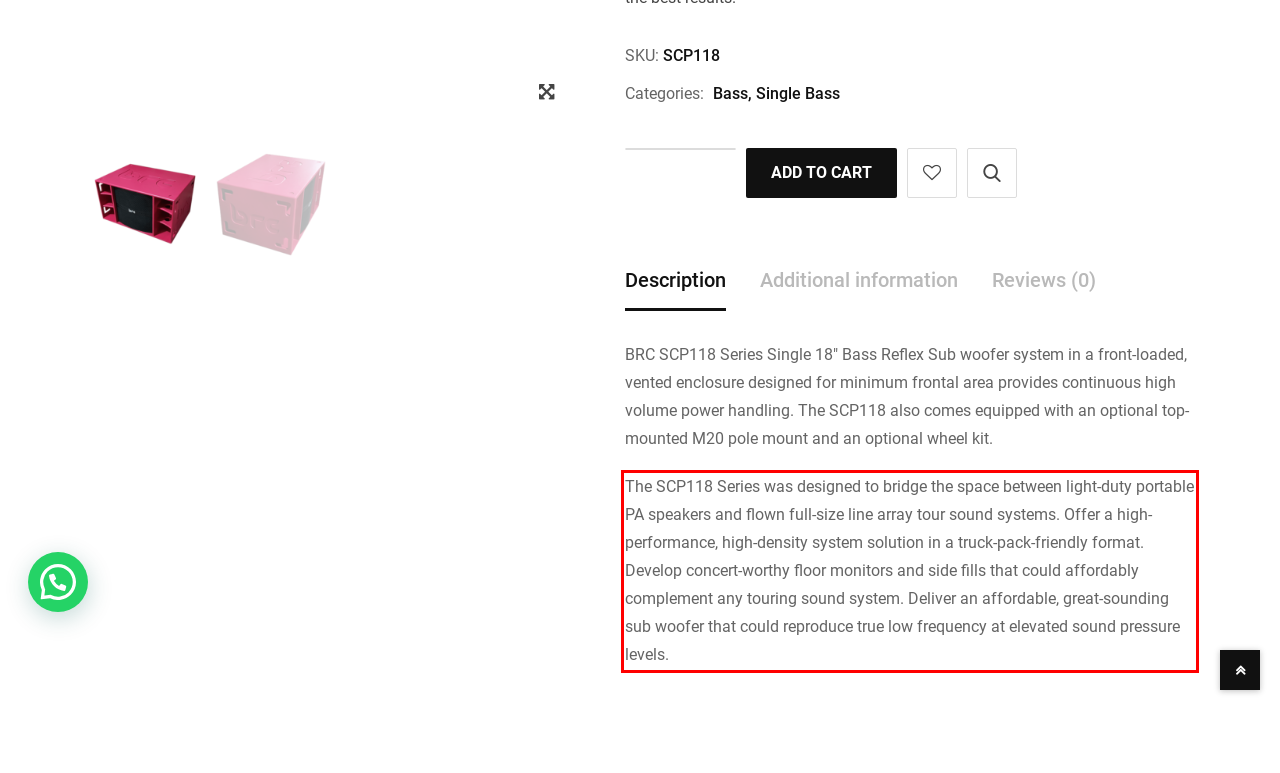Examine the webpage screenshot, find the red bounding box, and extract the text content within this marked area.

The SCP118 Series was designed to bridge the space between light-duty portable PA speakers and flown full-size line array tour sound systems. Offer a high-performance, high-density system solution in a truck-pack-friendly format. Develop concert-worthy floor monitors and side fills that could affordably complement any touring sound system. Deliver an affordable, great-sounding sub woofer that could reproduce true low frequency at elevated sound pressure levels.